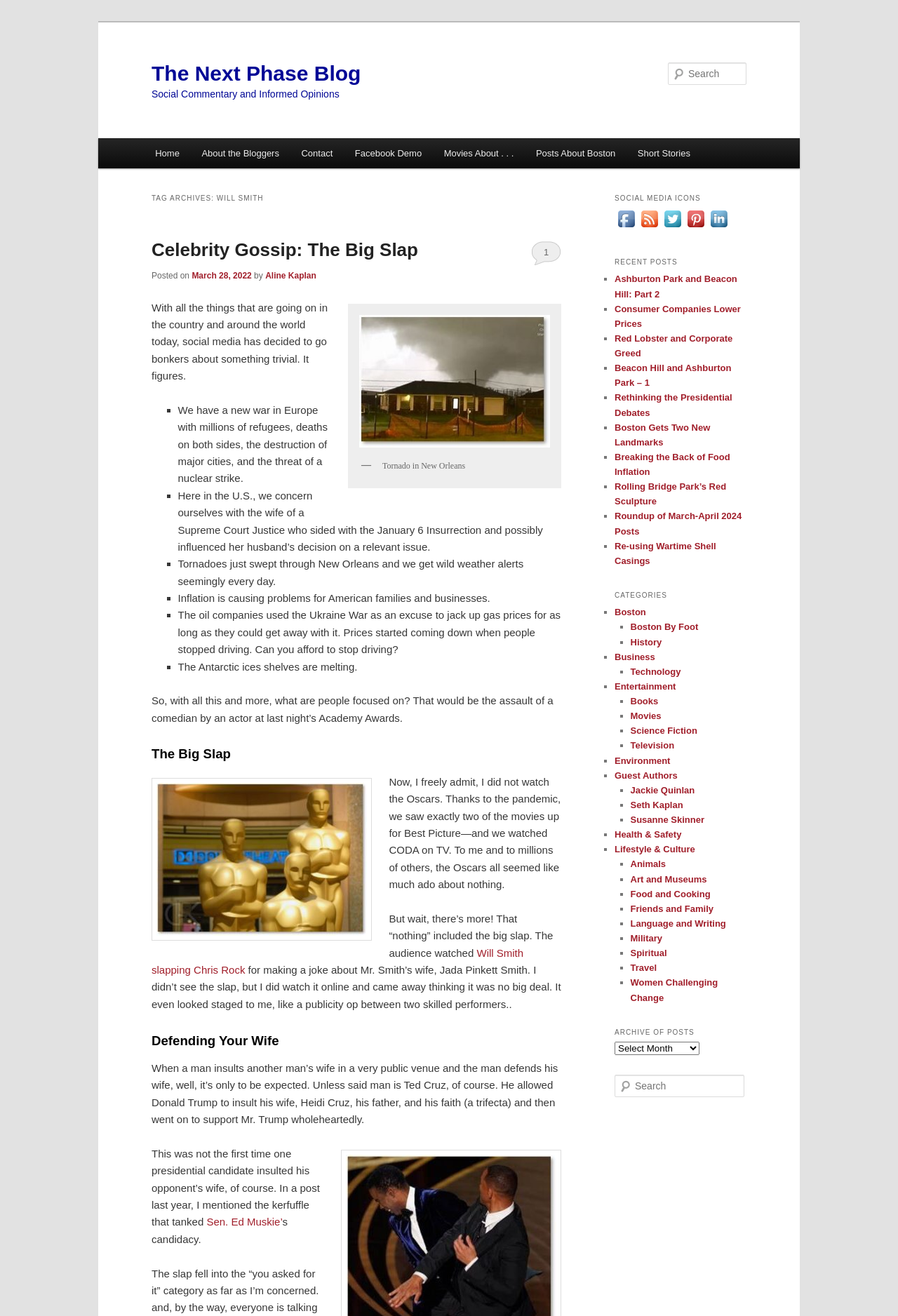What is the name of the blog?
Answer the question with a detailed and thorough explanation.

The name of the blog can be found in the heading element with the text 'The Next Phase Blog' which is located at the top of the webpage.